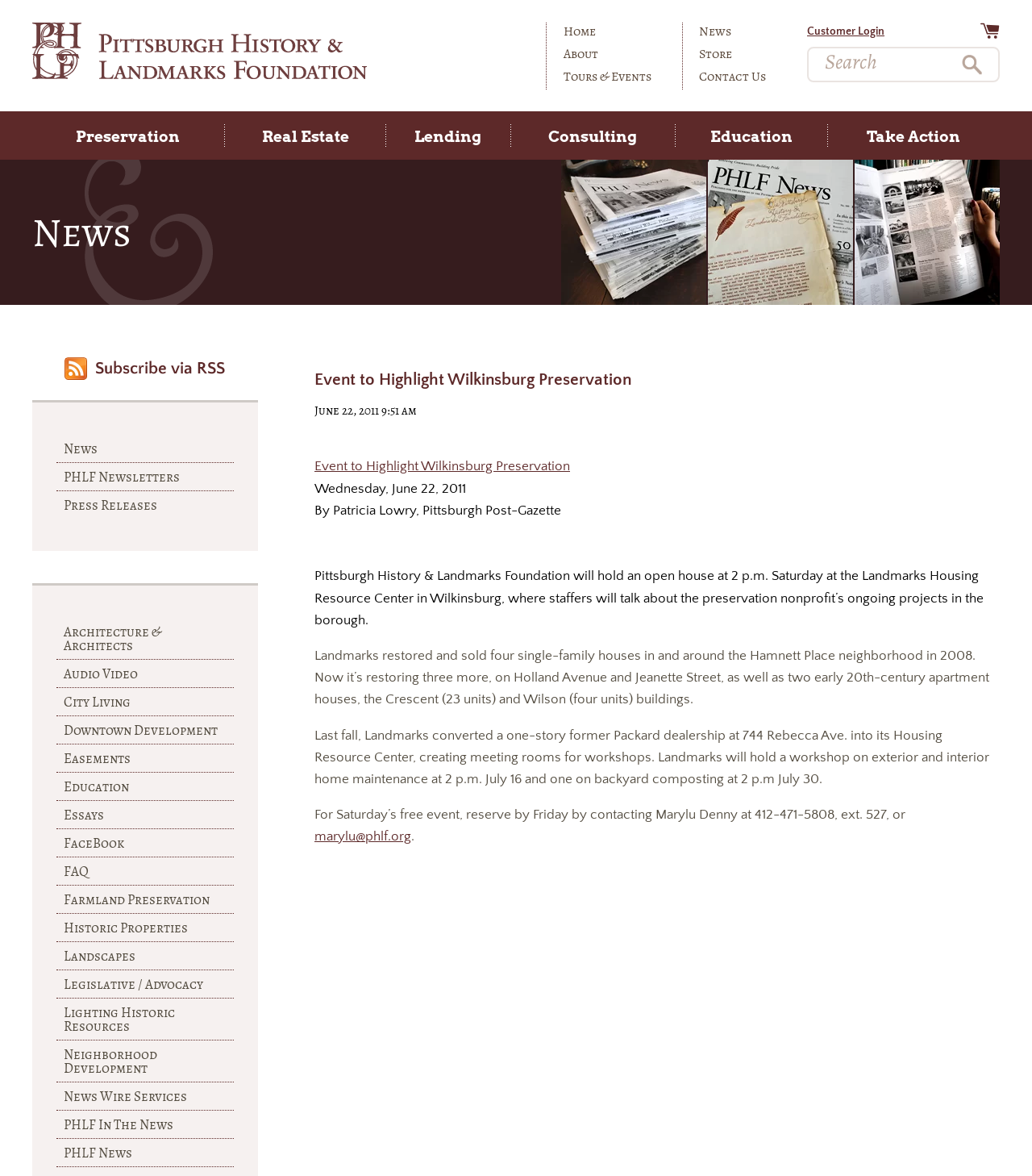Determine the bounding box coordinates of the clickable region to carry out the instruction: "Contact Marylu Denny".

[0.305, 0.705, 0.398, 0.718]